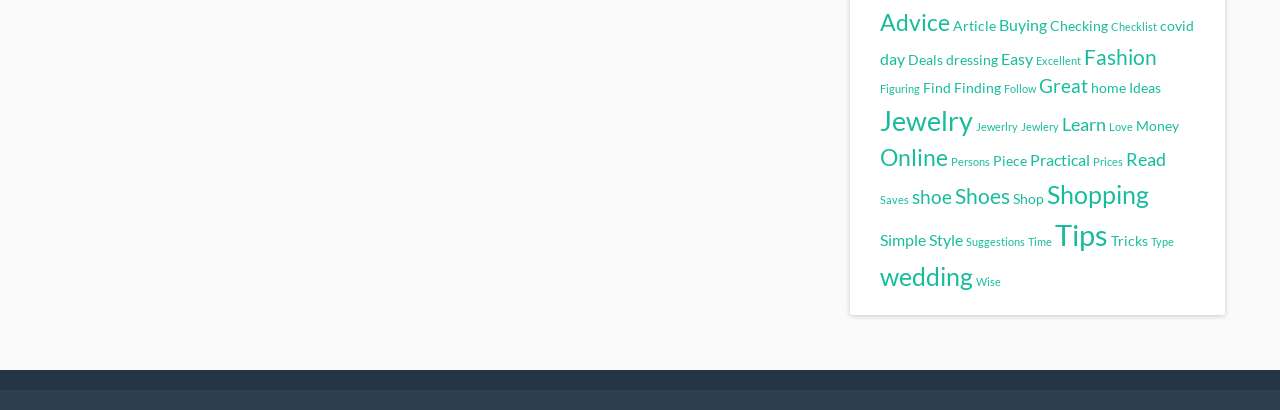What is the vertical position of the 'Advice' link?
Can you give a detailed and elaborate answer to the question?

By comparing the y1 and y2 coordinates of the 'Advice' link ([0.688, 0.023, 0.742, 0.089]), I found that it has a relatively small y1 value, indicating that it is located at the top of the webpage.